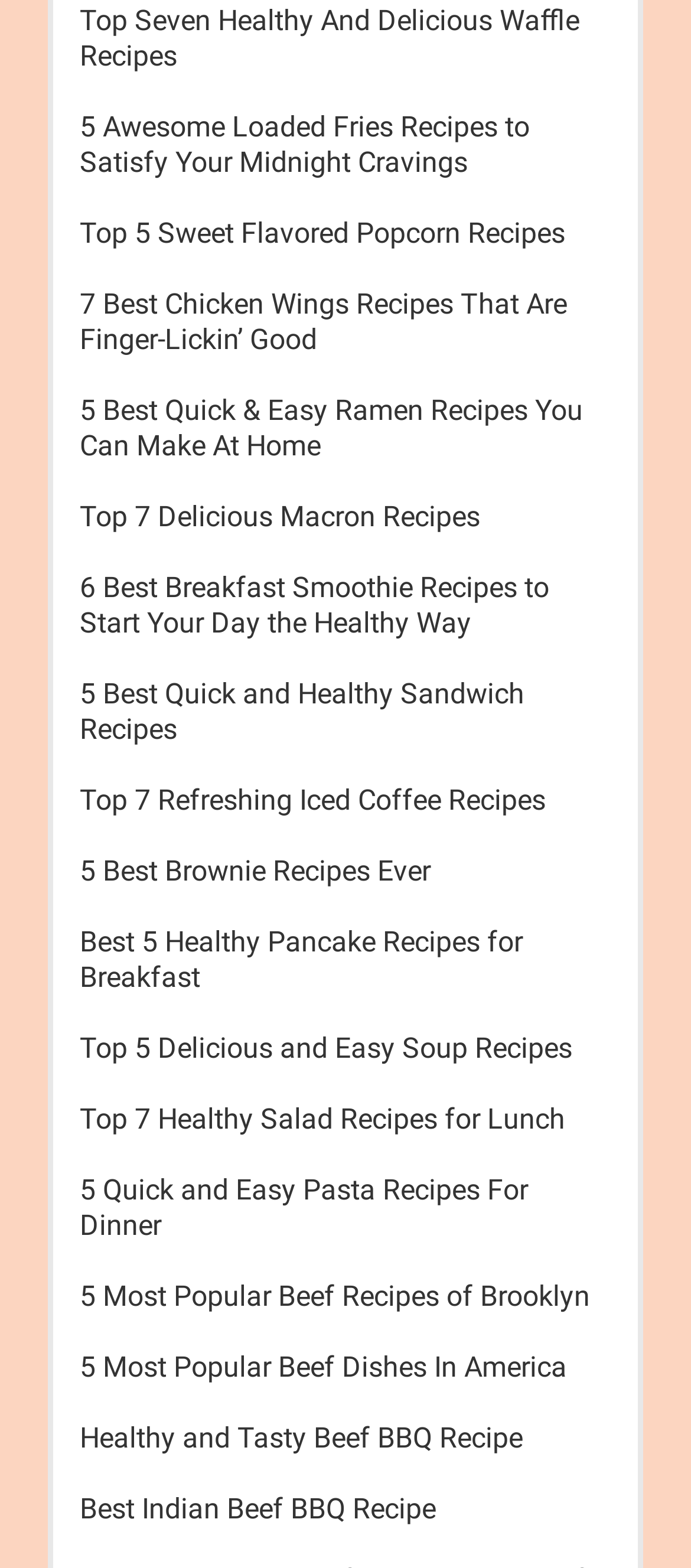What is the topic of the first recipe link?
Using the image as a reference, give a one-word or short phrase answer.

Waffle Recipes